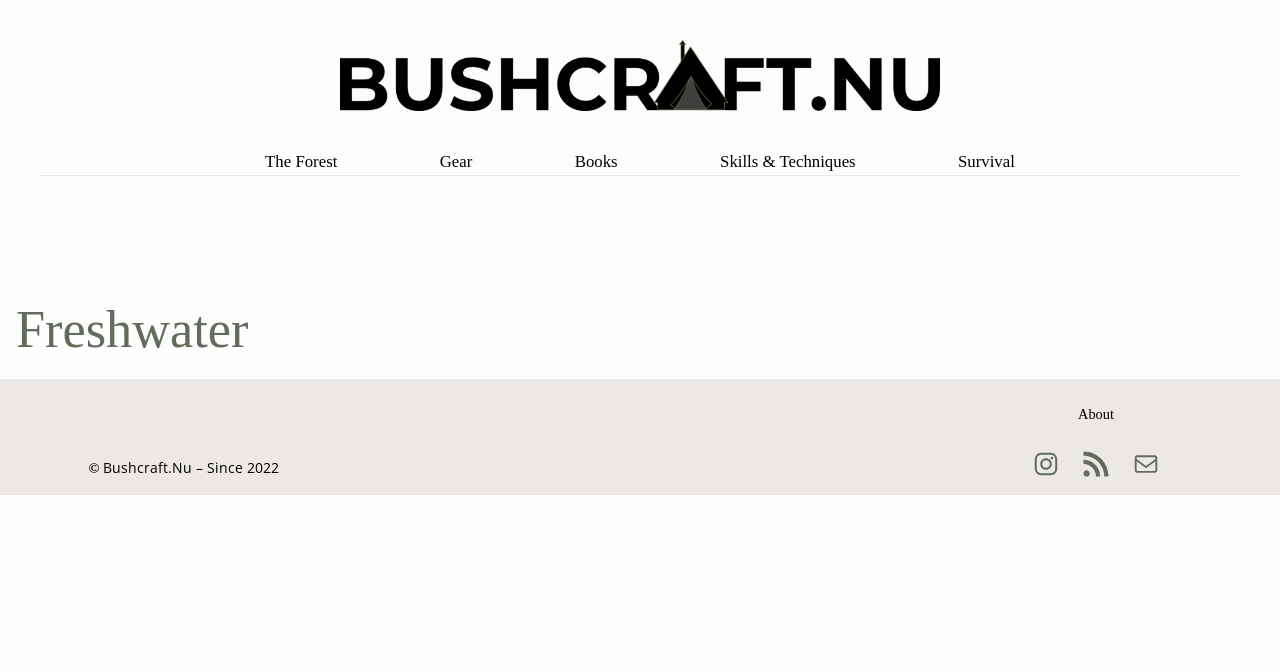Please find the bounding box coordinates of the element that must be clicked to perform the given instruction: "Read about Skills & Techniques". The coordinates should be four float numbers from 0 to 1, i.e., [left, top, right, bottom].

[0.563, 0.222, 0.668, 0.261]